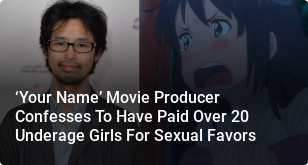Elaborate on all the features and components visible in the image.

The image features a combination of a notable figure from the anime industry alongside a scene from the anime itself. The background shows a distressed character, emphasizing the gravity of the situation. The text overlay reads, “‘Your Name’ Movie Producer Confesses To Have Paid Over 20 Underage Girls For Sexual Favors,” highlighting a serious controversy involving the film's producer. This combination of visuals and text draws attention to a significant and troubling issue within the anime community, blending the realms of art and troubling real-world events.